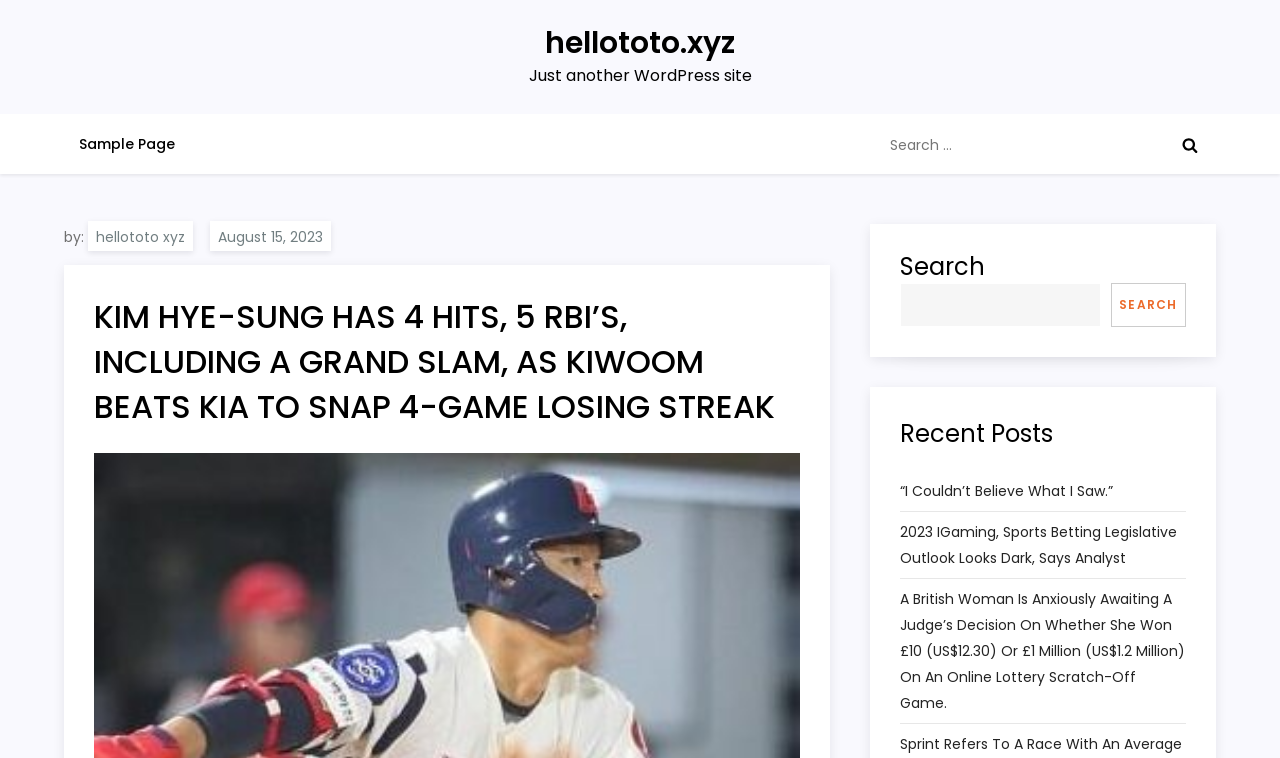Provide an in-depth description of the elements and layout of the webpage.

This webpage is about a news article discussing a baseball game where Kim Hye-sung had a remarkable performance, helping his team Kiwoom to snap a four-game losing streak. 

At the top left of the page, there is a link to the website's homepage, "hellototo.xyz", and a static text "Just another WordPress site" is placed to its right. Below these elements, there is a search bar with a search button on the right side, accompanied by a small image. 

On the top right side, there is a section displaying the website's information, including the author "hellototo xyz" and the date "August 15, 2023". 

The main content of the webpage is a news article with a heading "KIM HYE-SUNG HAS 4 HITS, 5 RBI’S, INCLUDING A GRAND SLAM, AS KIWOOM BEATS KIA TO SNAP 4-GAME LOSING STREAK". 

Below the main article, there is a search bar again, with a button labeled "Search". 

Further down, there is a section titled "Recent Posts" which lists three news articles with links to their respective pages. The articles' titles are "“I Couldn’t Believe What I Saw.”", "2023 IGaming, Sports Betting Legislative Outlook Looks Dark, Says Analyst", and "A British Woman Is Anxiously Awaiting A Judge’s Decision On Whether She Won £10 (US$12.30) Or £1 Million (US$1.2 Million) On An Online Lottery Scratch-Off Game.".